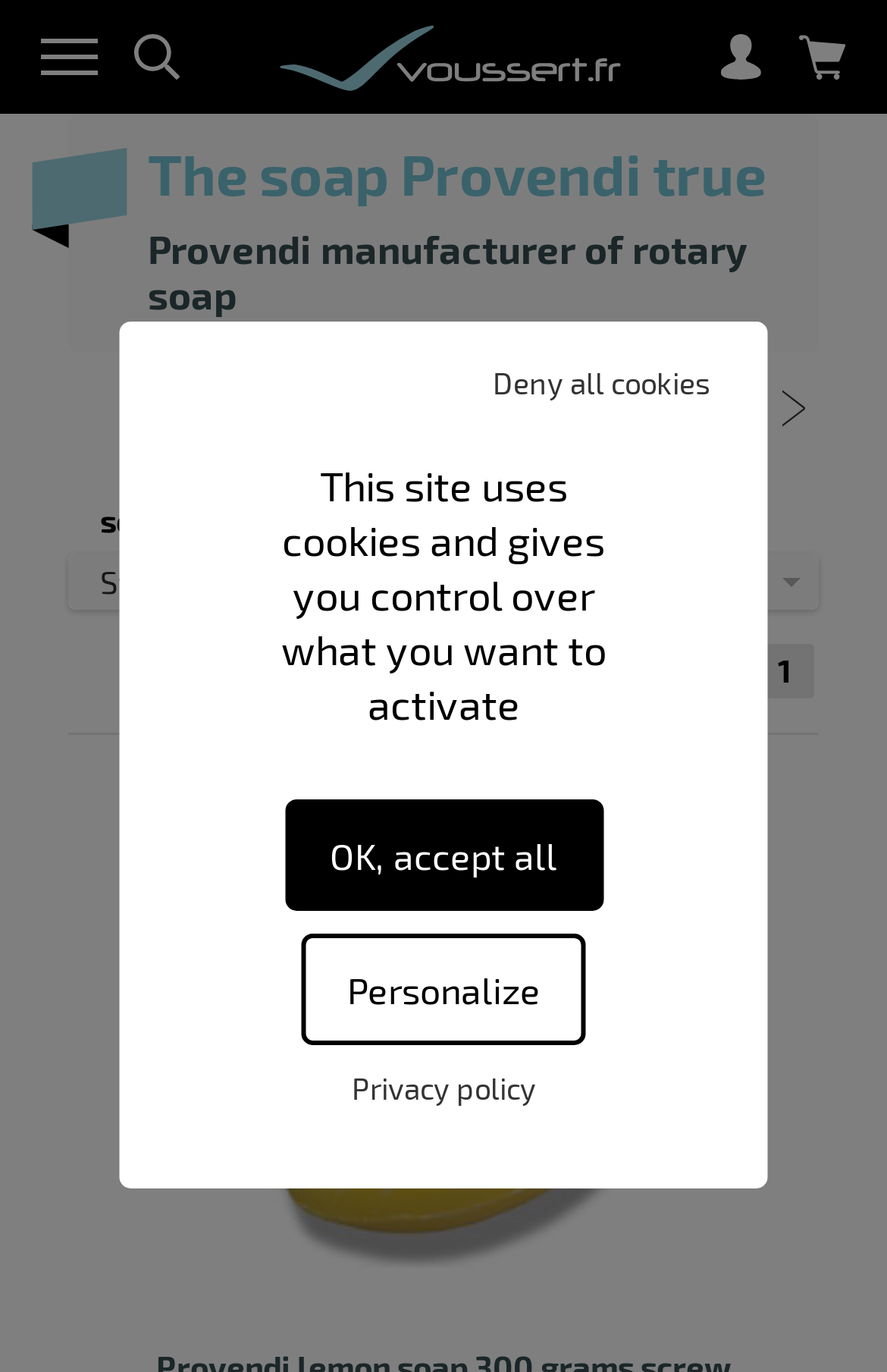Specify the bounding box coordinates of the region I need to click to perform the following instruction: "Go back to home page". The coordinates must be four float numbers in the range of 0 to 1, i.e., [left, top, right, bottom].

[0.316, 0.009, 0.7, 0.074]